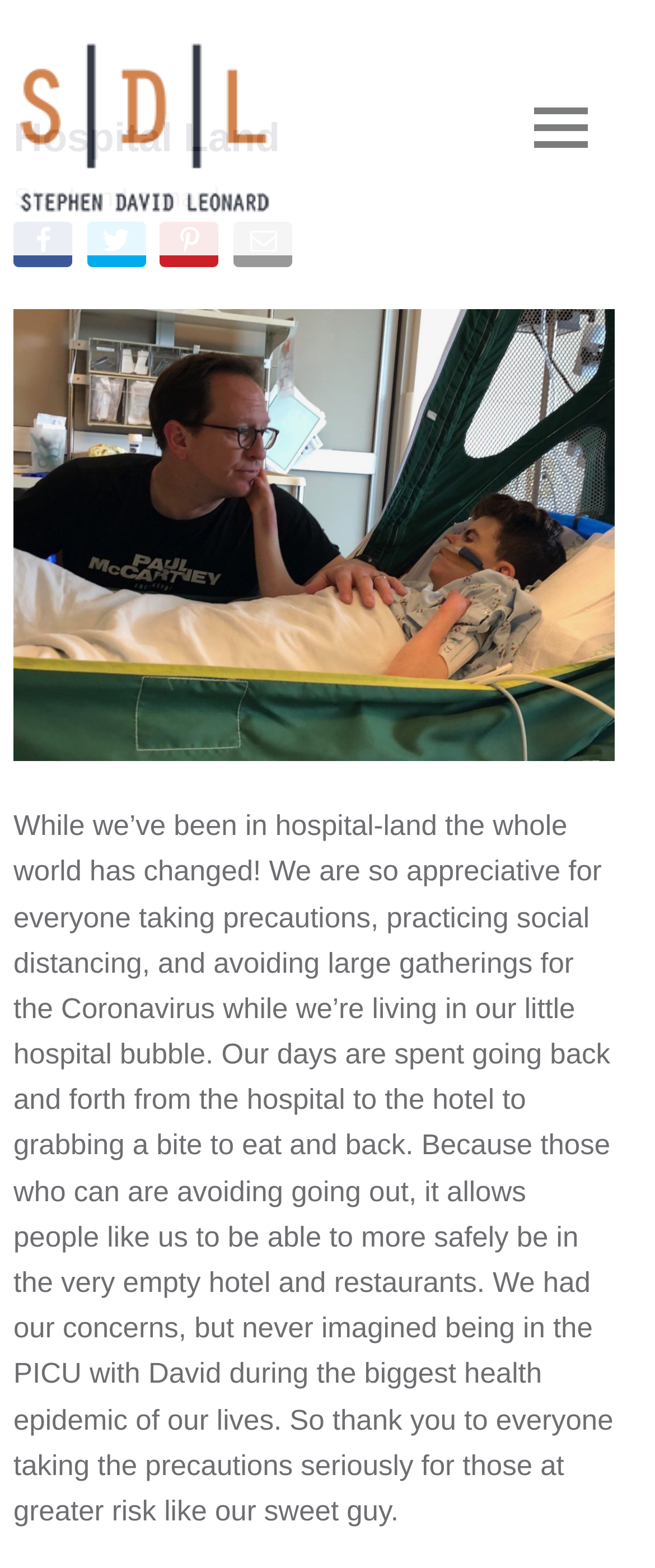What is the author's name?
Using the image provided, answer with just one word or phrase.

Stephen Leonard